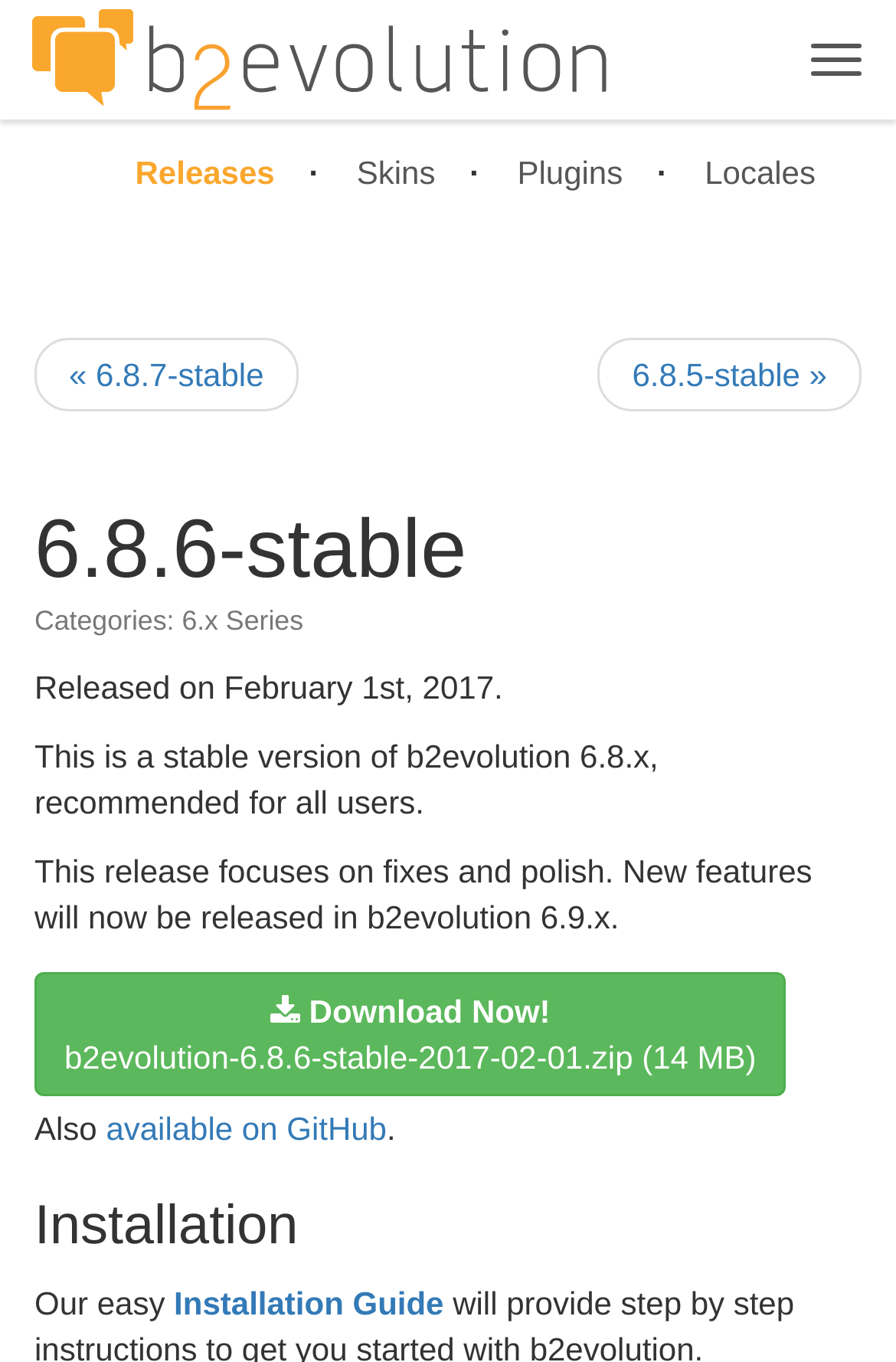Can you specify the bounding box coordinates of the area that needs to be clicked to fulfill the following instruction: "Toggle navigation"?

[0.877, 0.015, 0.99, 0.073]